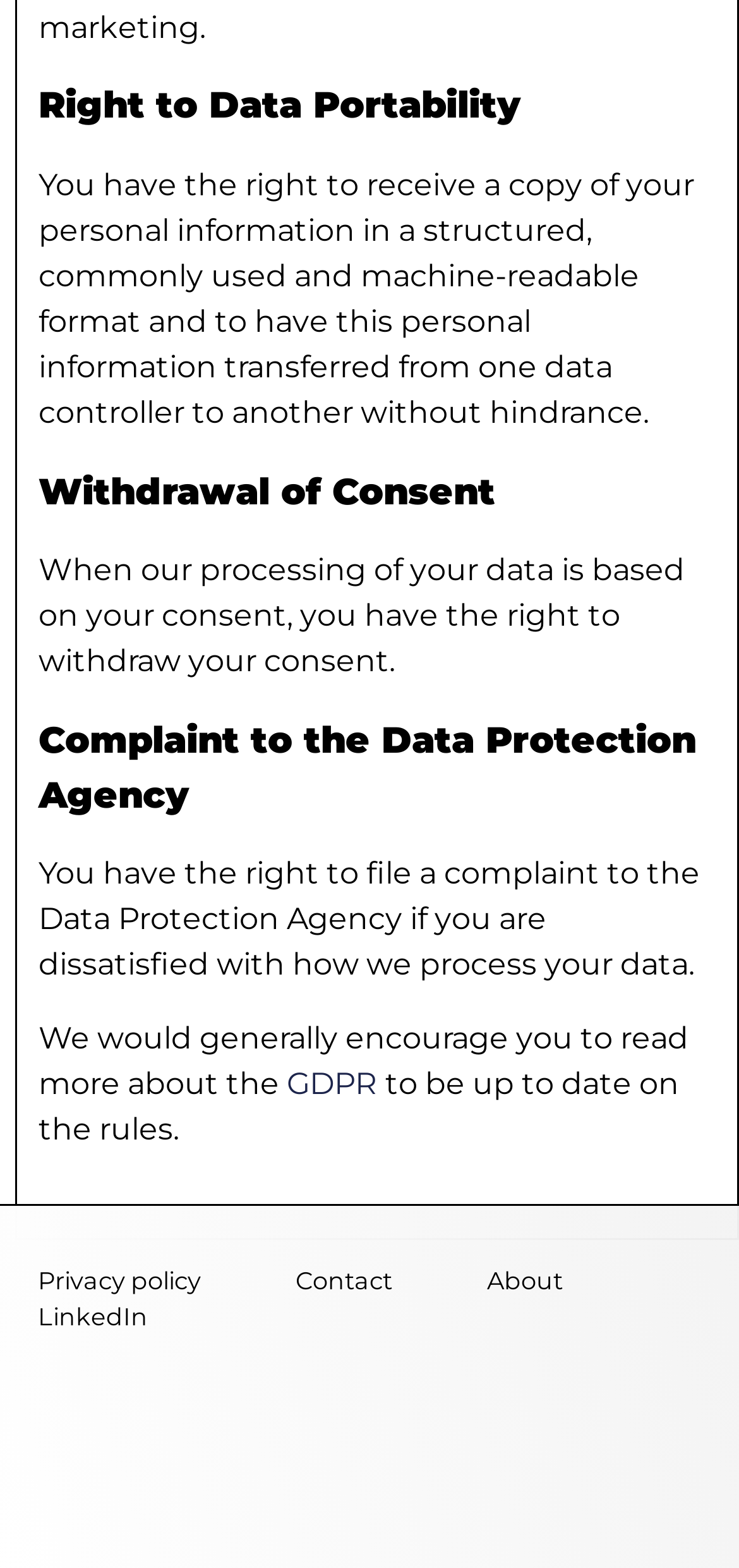Locate the bounding box coordinates of the area to click to fulfill this instruction: "Explore the website". The bounding box should be presented as four float numbers between 0 and 1, in the order [left, top, right, bottom].

None